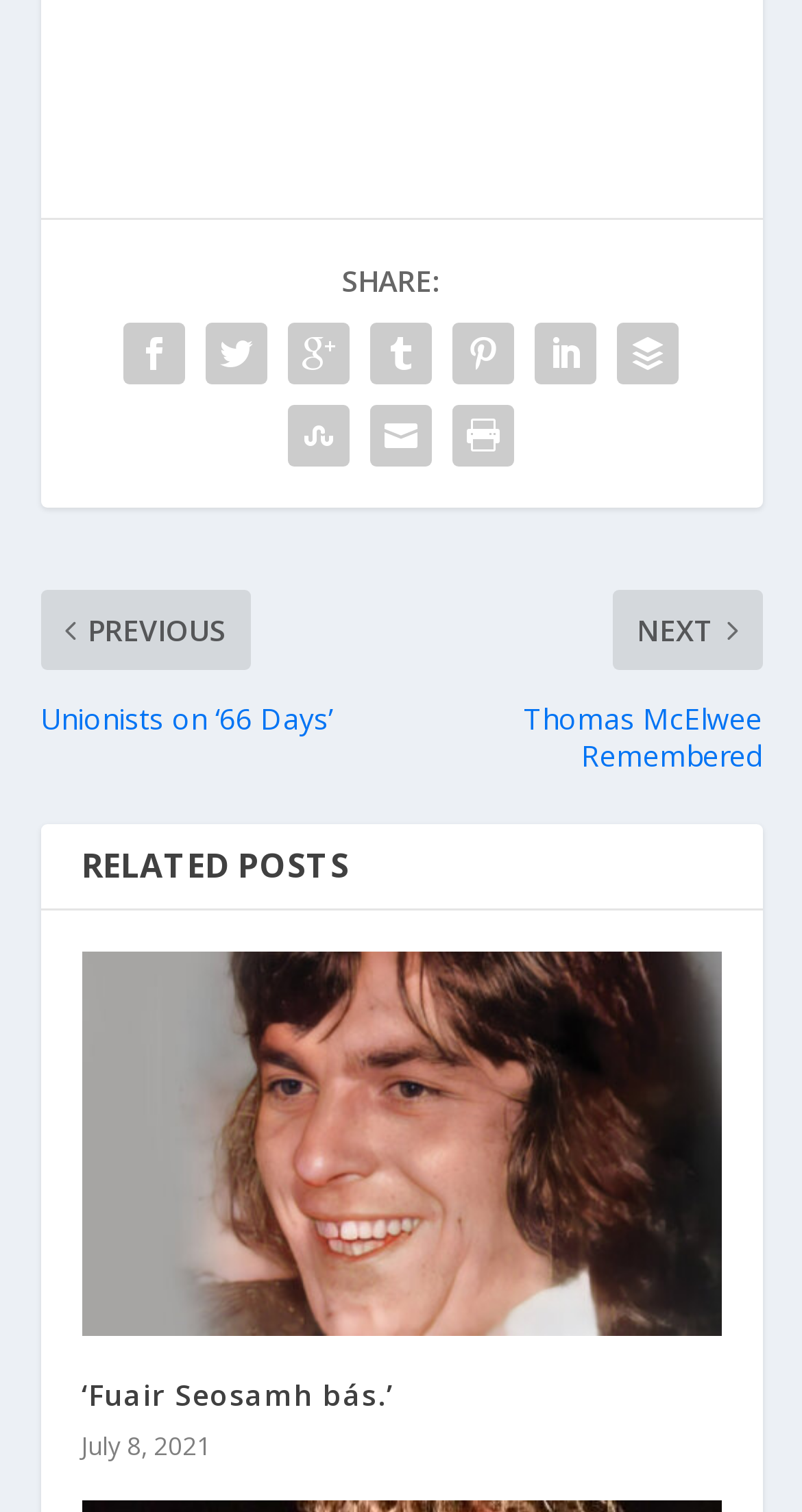Determine the bounding box coordinates of the region I should click to achieve the following instruction: "Read the article 'Fuair Seosamh bás.'". Ensure the bounding box coordinates are four float numbers between 0 and 1, i.e., [left, top, right, bottom].

[0.101, 0.63, 0.899, 0.883]